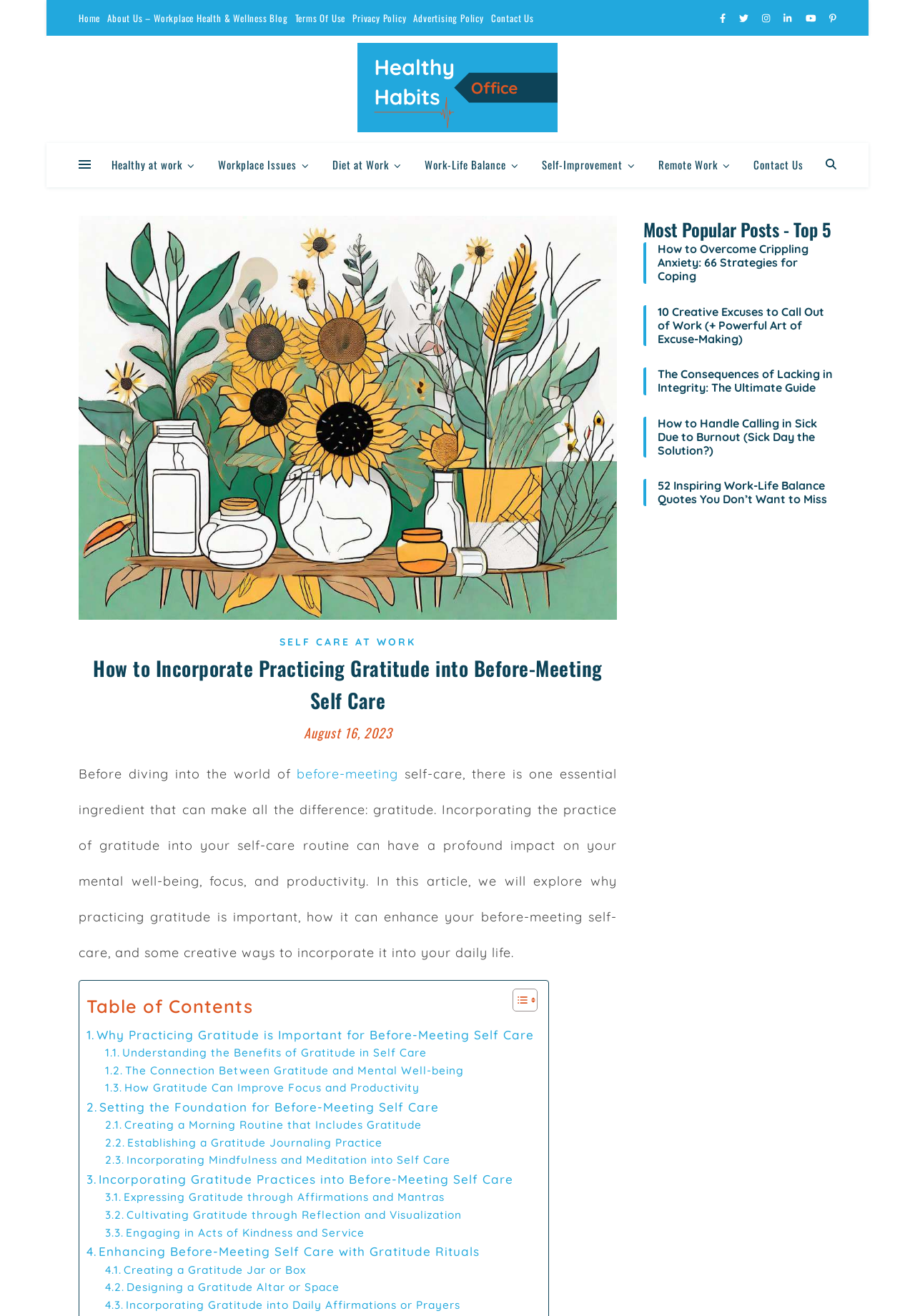How many links are available in the sidebar?
Please provide a single word or phrase as the answer based on the screenshot.

7